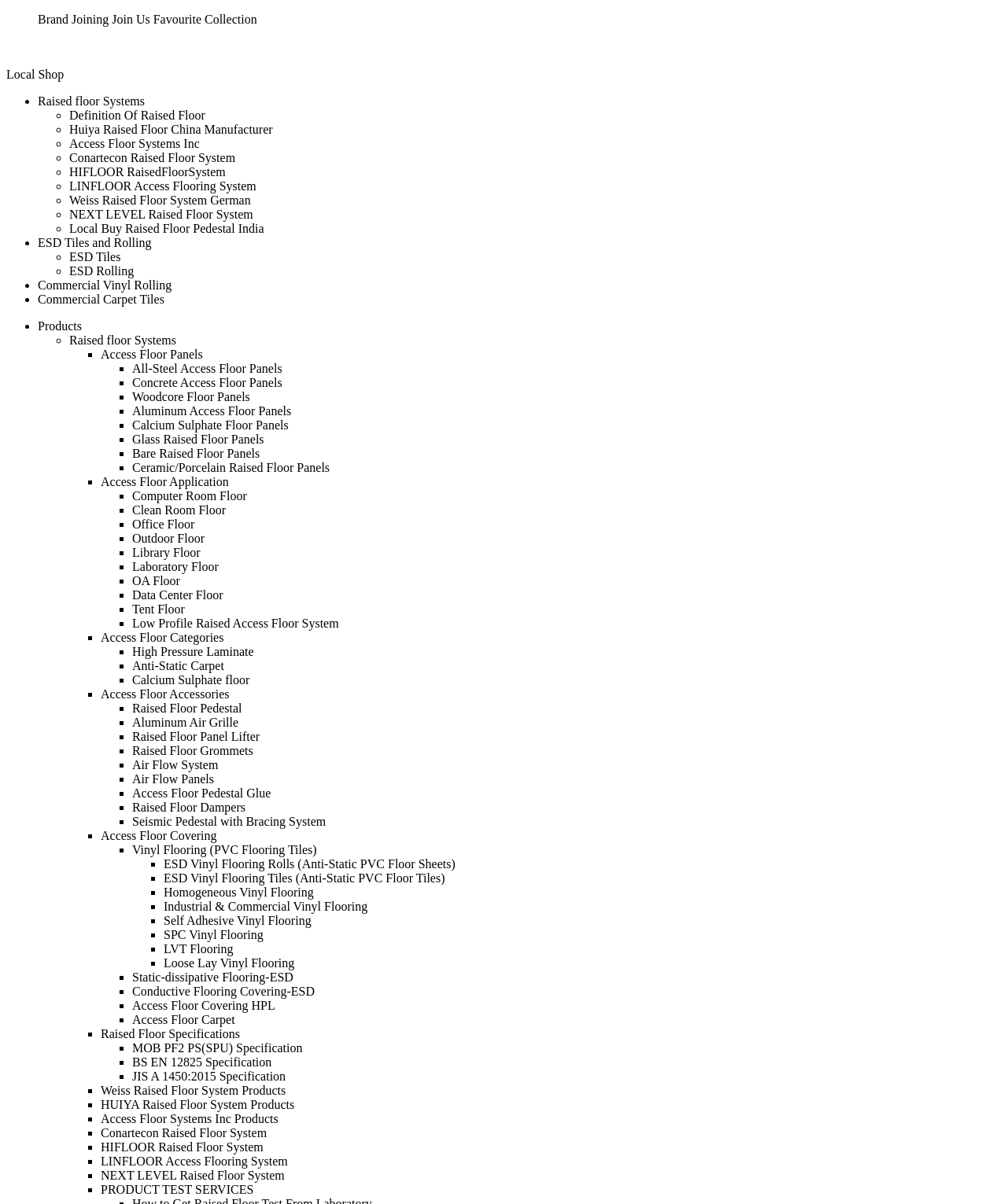What is the name of the company mentioned in the list?
From the details in the image, answer the question comprehensively.

I looked at the list of items on the webpage and found 'Huiya Raised Floor China Manufacturer' mentioned, so the company name is 'Huiya'.